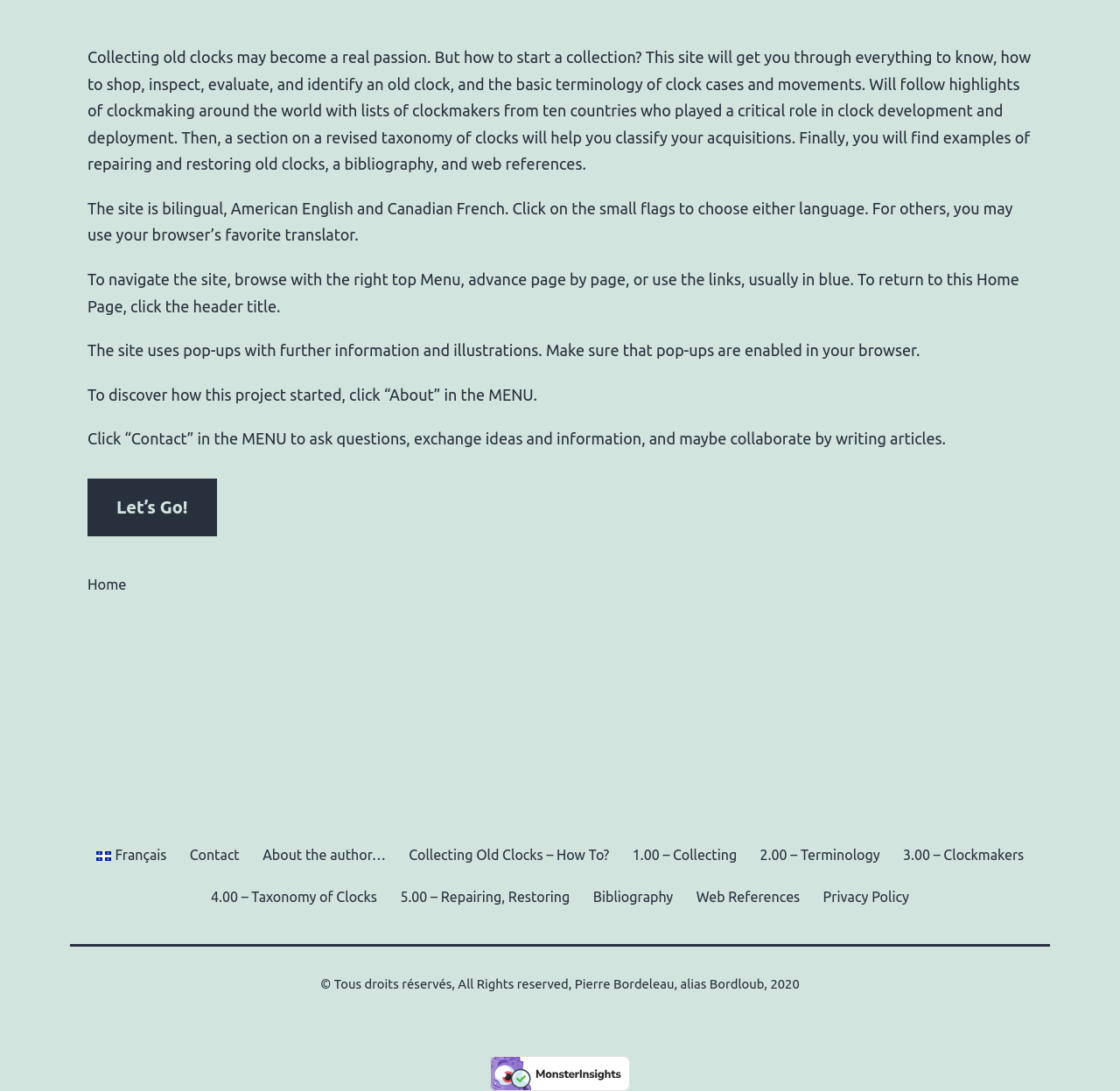Please identify the bounding box coordinates of the area I need to click to accomplish the following instruction: "Click on 'Leila Ferguson'".

None